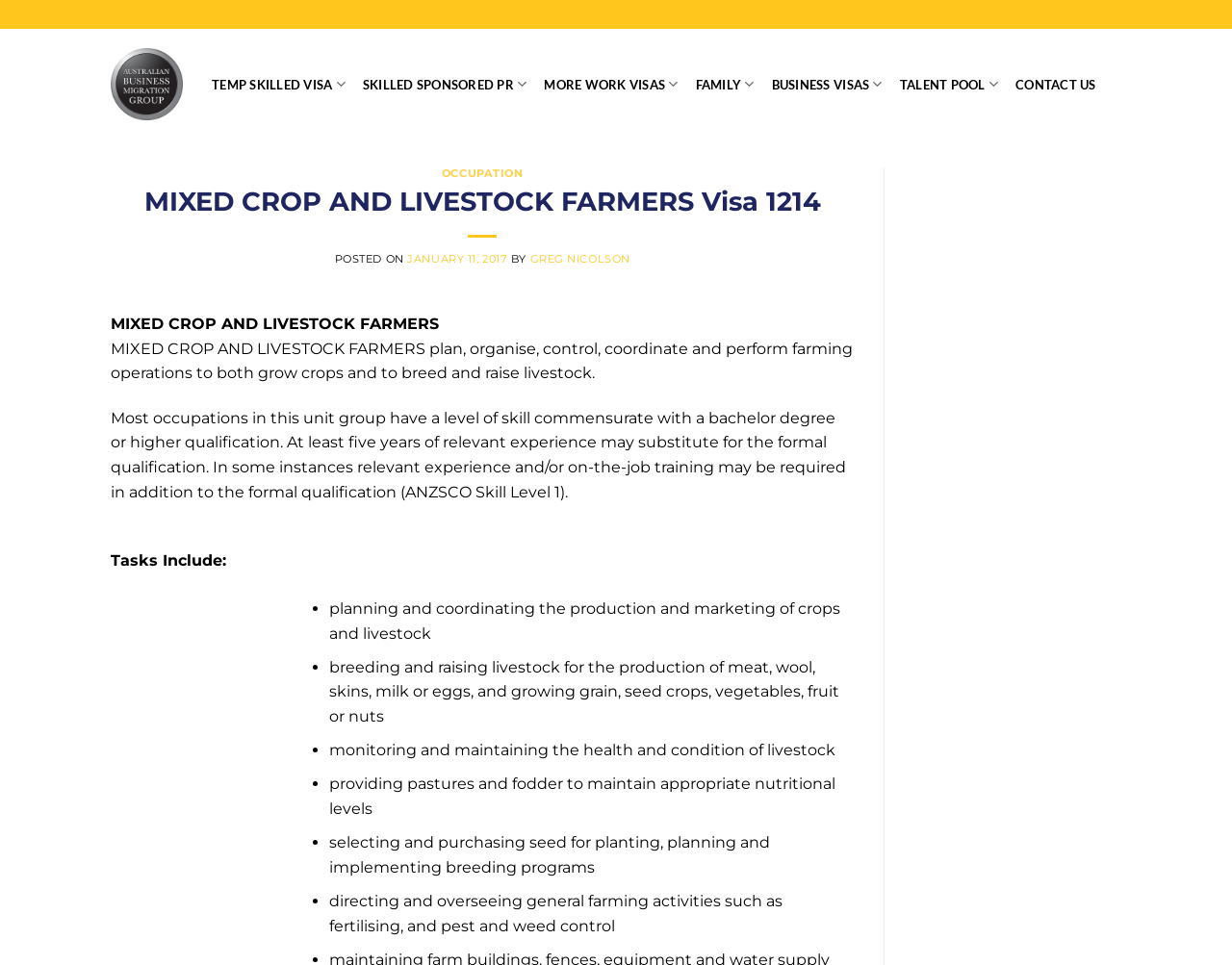Please identify the bounding box coordinates of the element's region that should be clicked to execute the following instruction: "Click on the 'JANUARY 11, 2017' link". The bounding box coordinates must be four float numbers between 0 and 1, i.e., [left, top, right, bottom].

[0.331, 0.261, 0.412, 0.275]